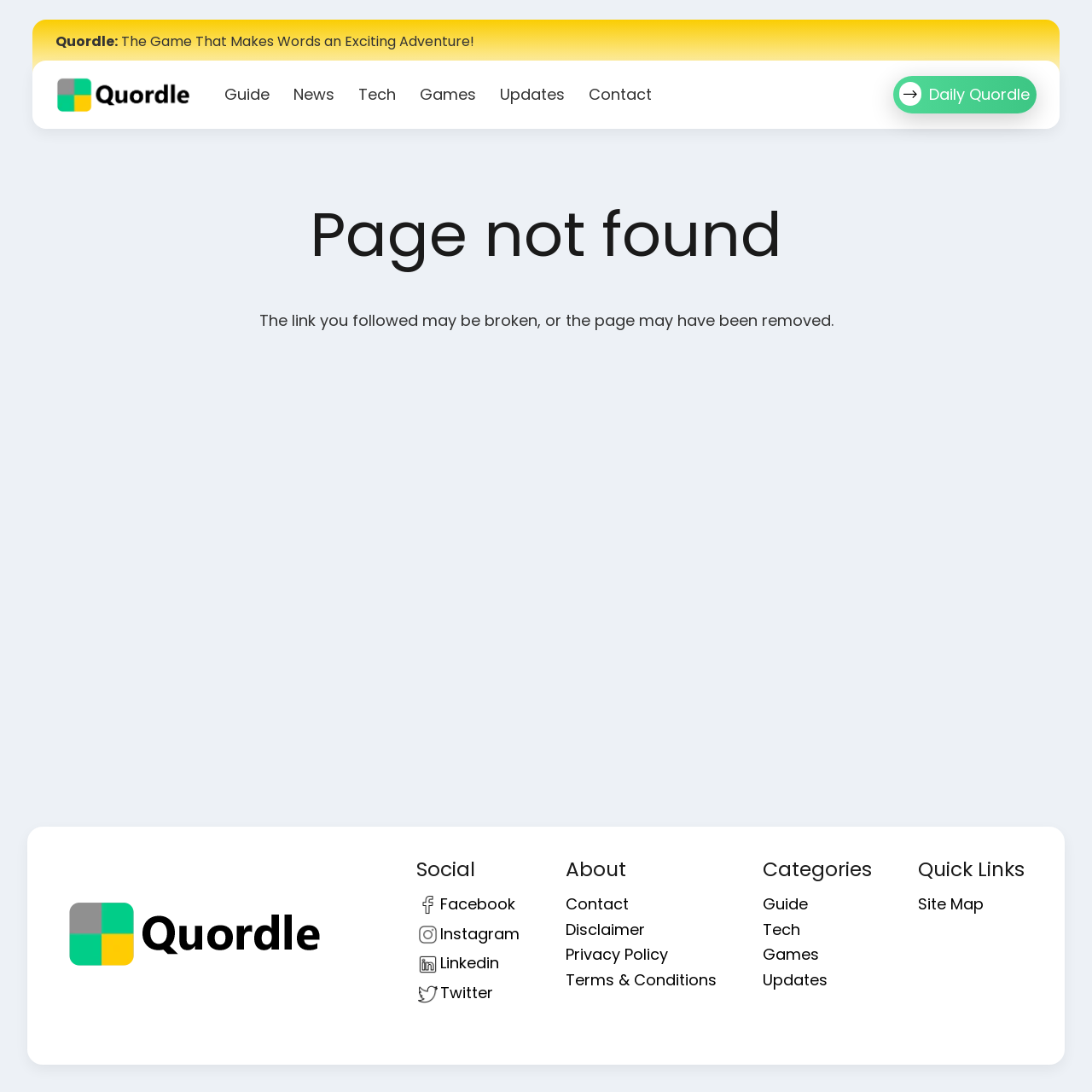Generate the text content of the main heading of the webpage.

Page not found